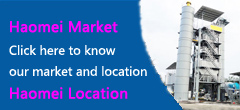Please provide a comprehensive answer to the question below using the information from the image: What is the purpose of the banner?

The banner serves as a clickable link to additional information, implying that its purpose is to provide users with more details about Haomei's operations and services.